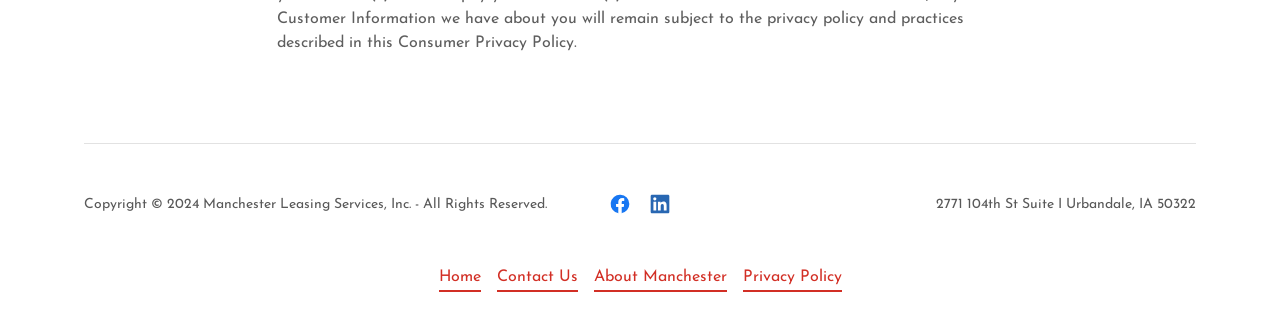What is the navigation menu item before 'Contact Us'?
Look at the image and construct a detailed response to the question.

The navigation menu is located at the top of the webpage, and the item before 'Contact Us' is 'Home', which is a button with a popup menu.